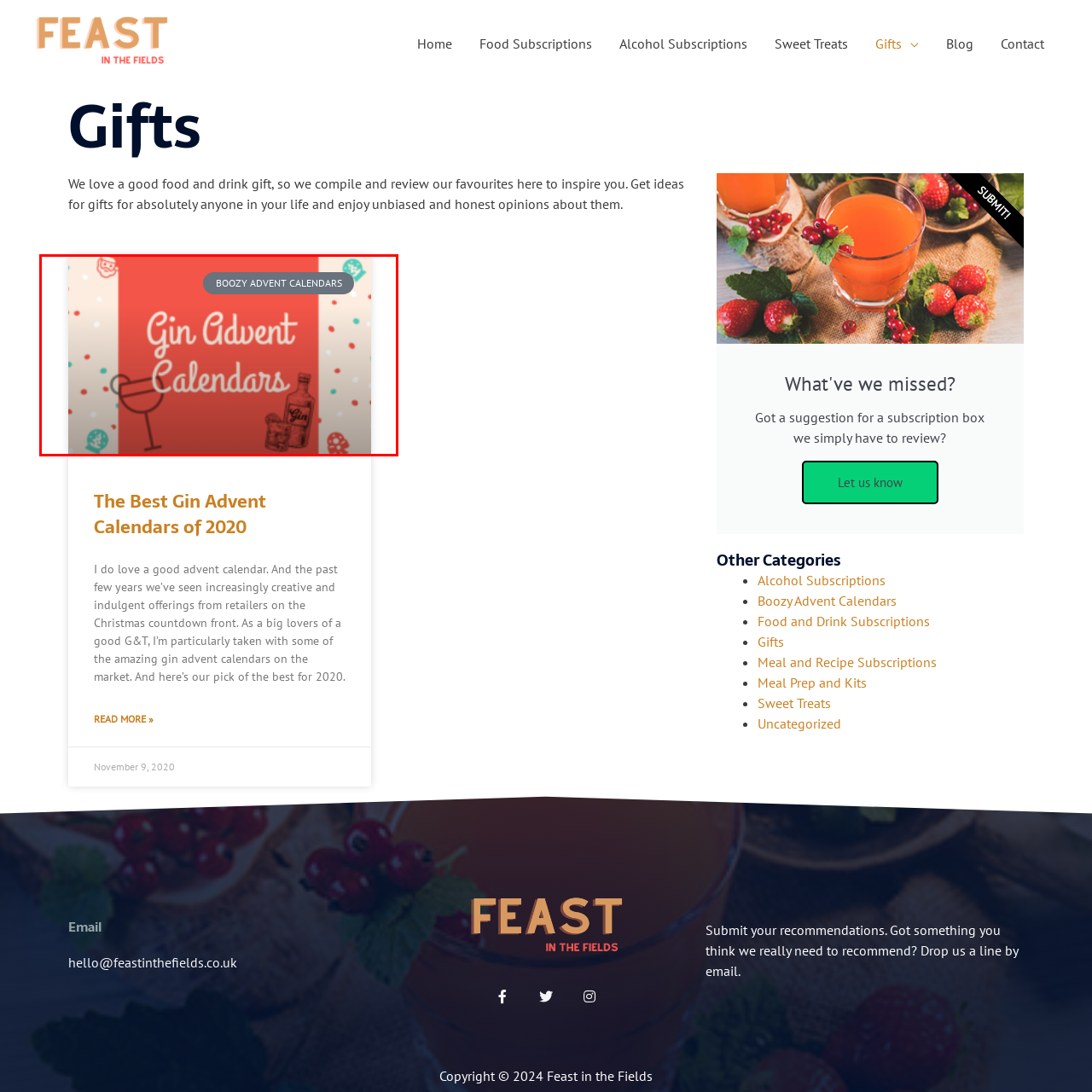Detail the visual elements present in the red-framed section of the image.

This vibrant image prominently features the title "Gin Advent Calendars" in a playful and inviting font. The background showcases a festive red color adorned with whimsical, scattered patterns, including cheerful snowflakes and playful icons reminiscent of the holiday season. To the left, a stylized martini glass hints at the theme of gin and cocktails, while a decorative bottle labeled "Gin" adds a touch of charm. Above the image, a subtle banner reads "BOOZY ADVENT CALENDARS," setting an exciting tone for those seeking indulgent holiday treats. This visual invites viewers to explore a selection of gin advent calendars, perfect for the festive countdown to Christmas.